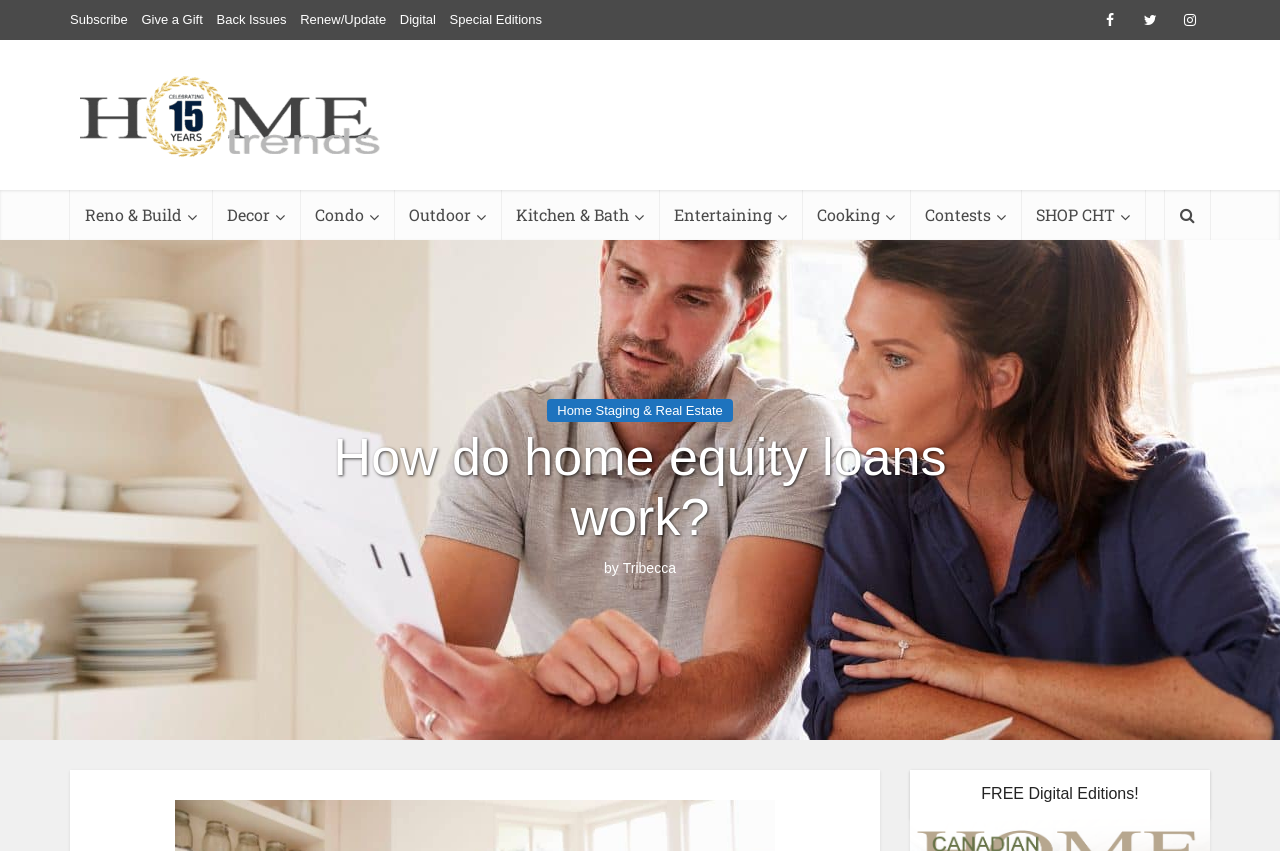Please provide a brief answer to the following inquiry using a single word or phrase:
What is the author of the article?

Tribecca